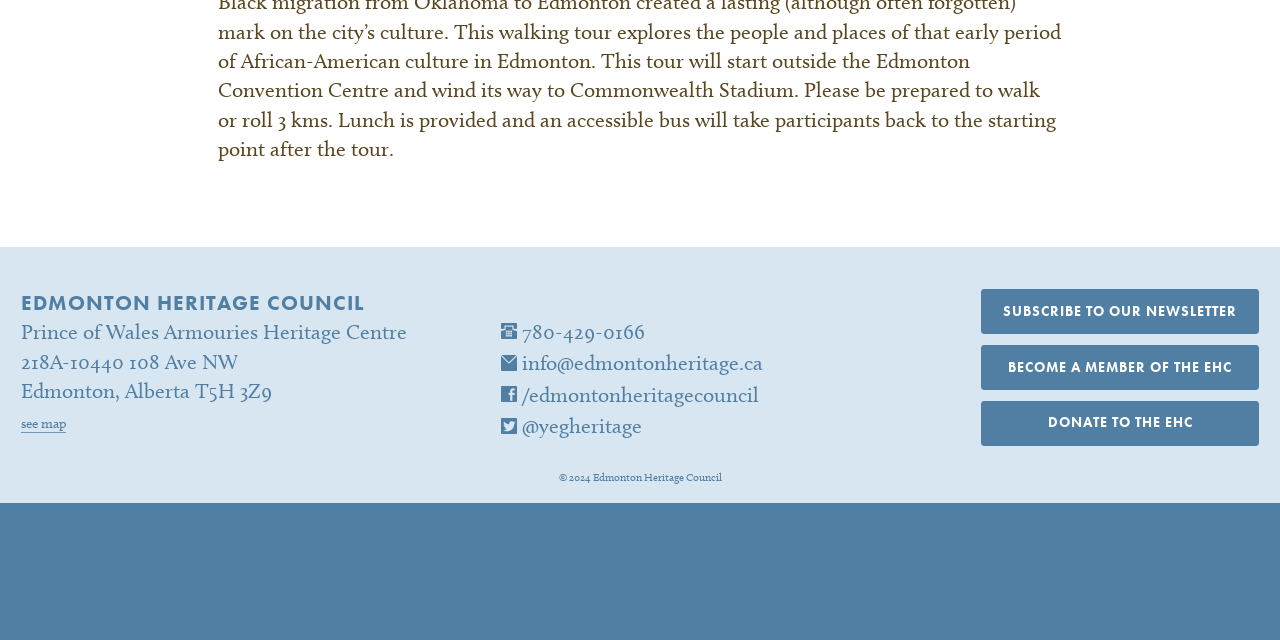Extract the bounding box of the UI element described as: "see map".

[0.016, 0.648, 0.052, 0.676]